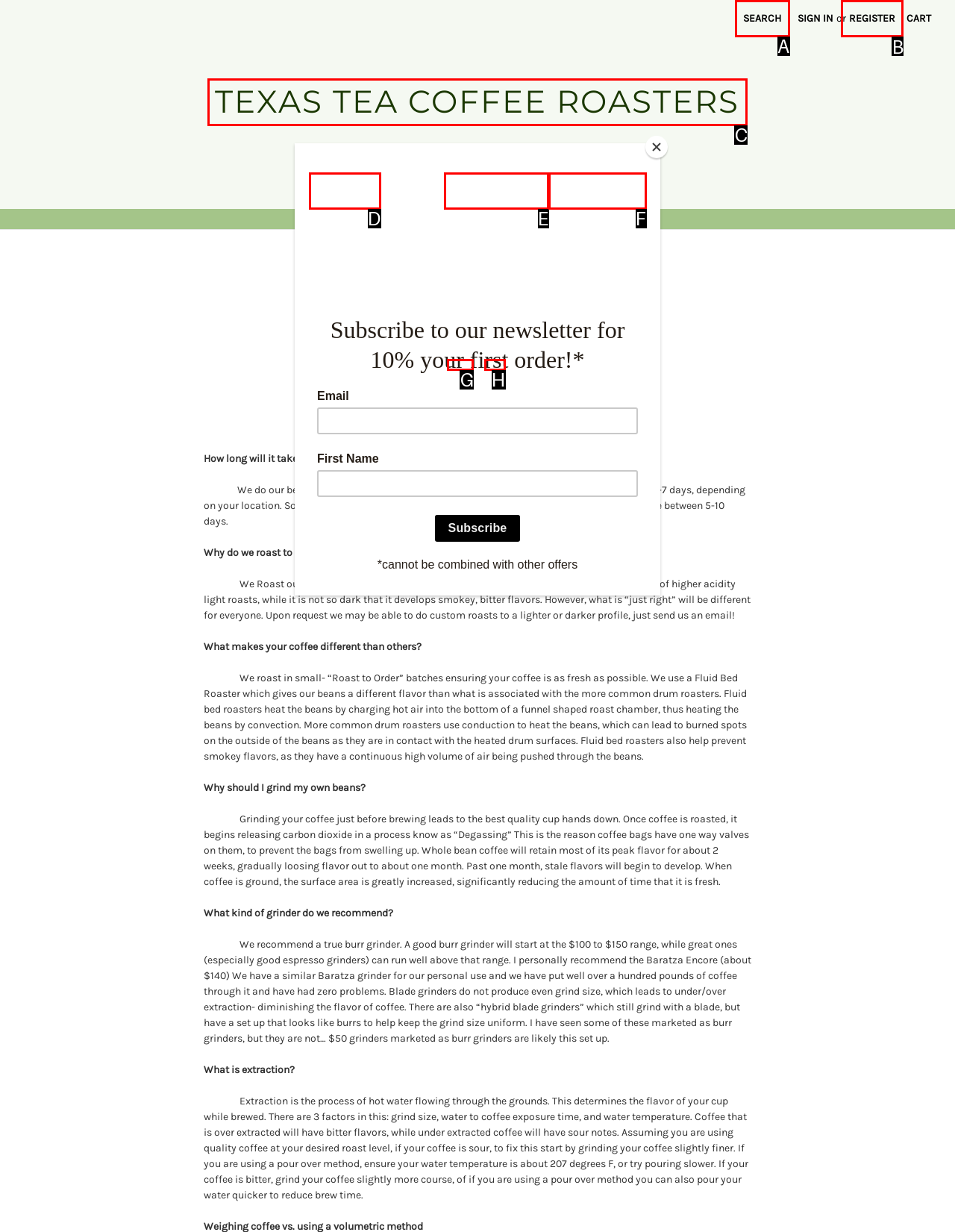Select the HTML element that needs to be clicked to perform the task: Register for a new account. Reply with the letter of the chosen option.

B